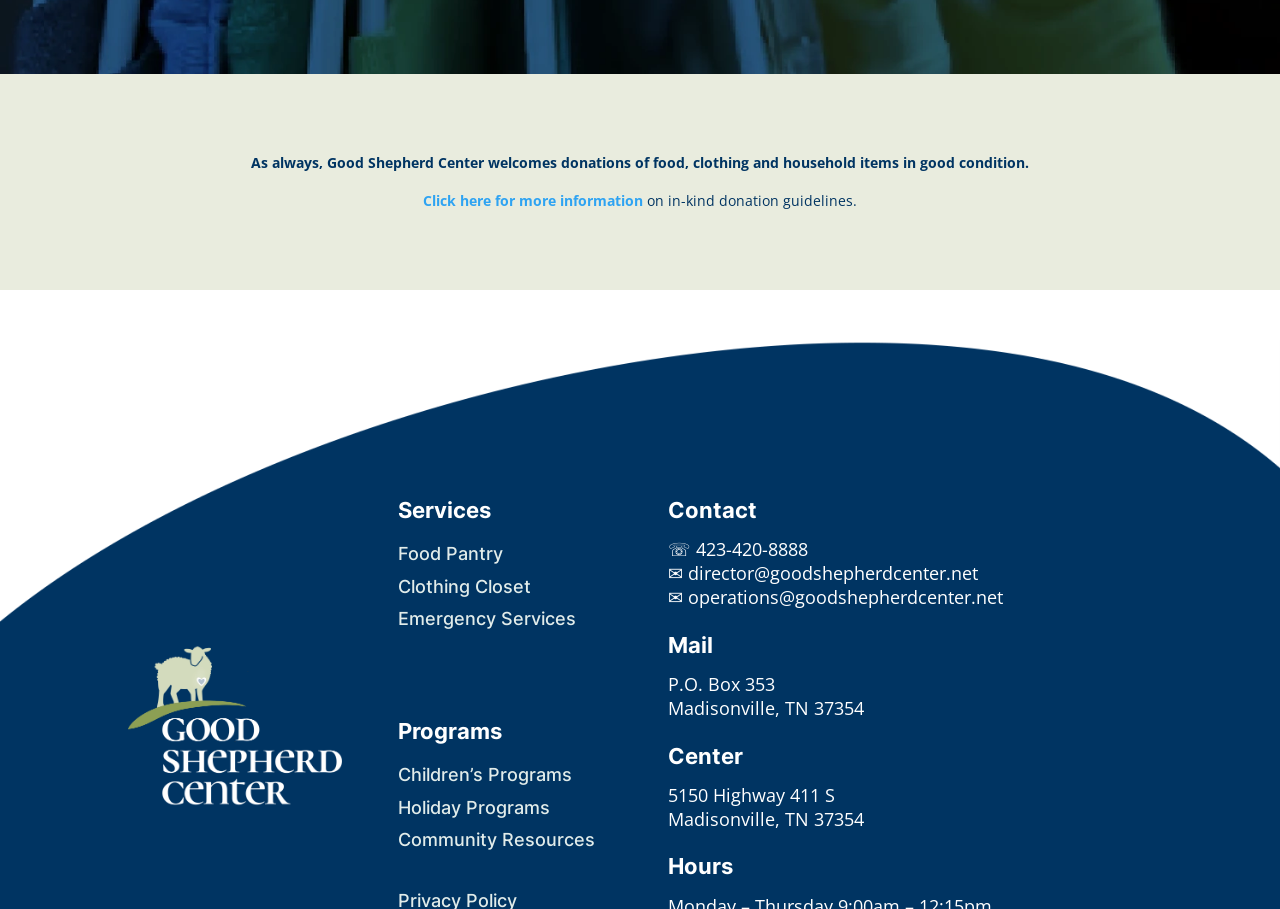Use a single word or phrase to answer the question: What type of donations are accepted?

Food, clothing, household items